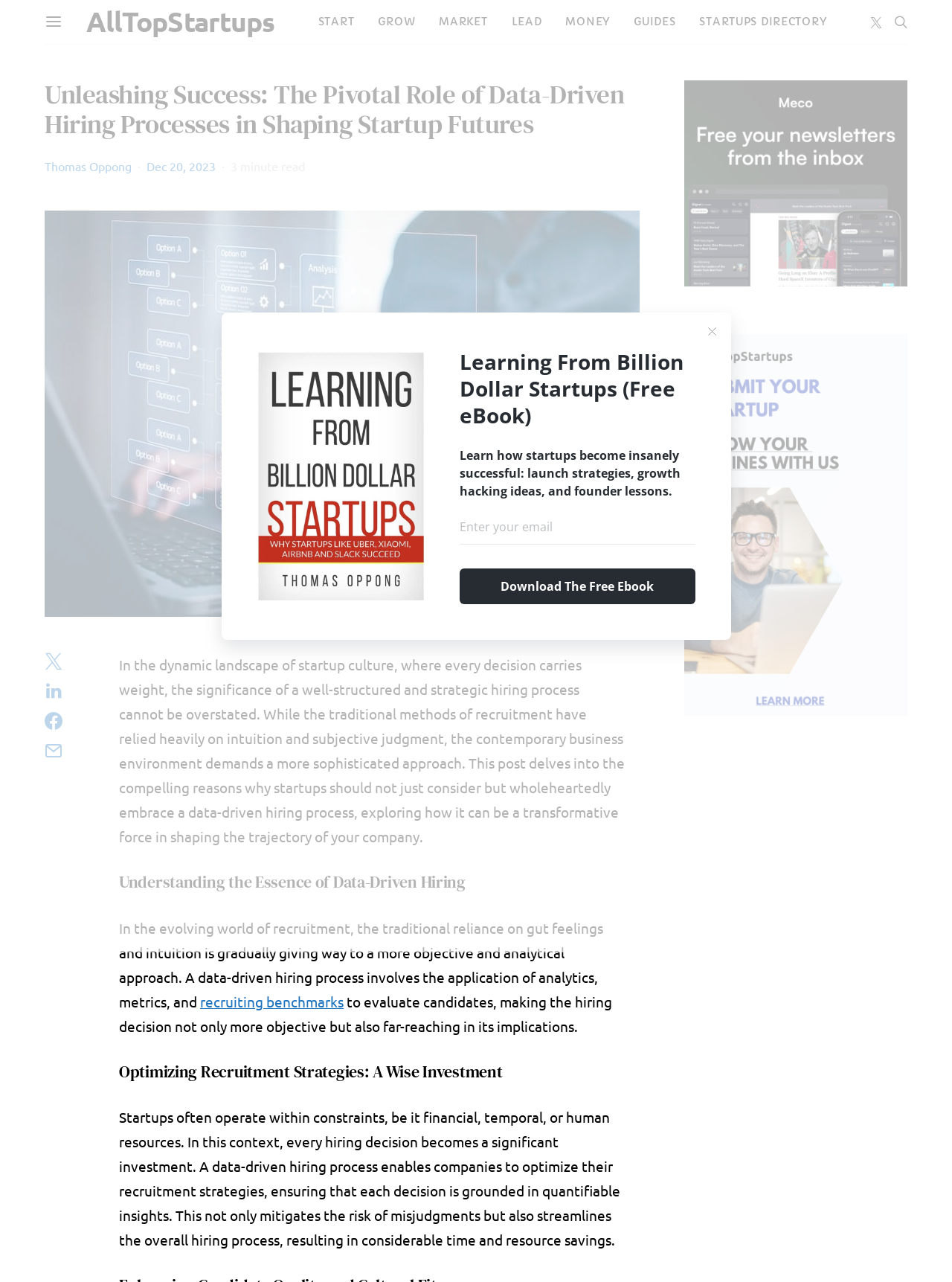For the given element description Dec 20, 2023, determine the bounding box coordinates of the UI element. The coordinates should follow the format (top-left x, top-left y, bottom-right x, bottom-right y) and be within the range of 0 to 1.

[0.154, 0.124, 0.227, 0.135]